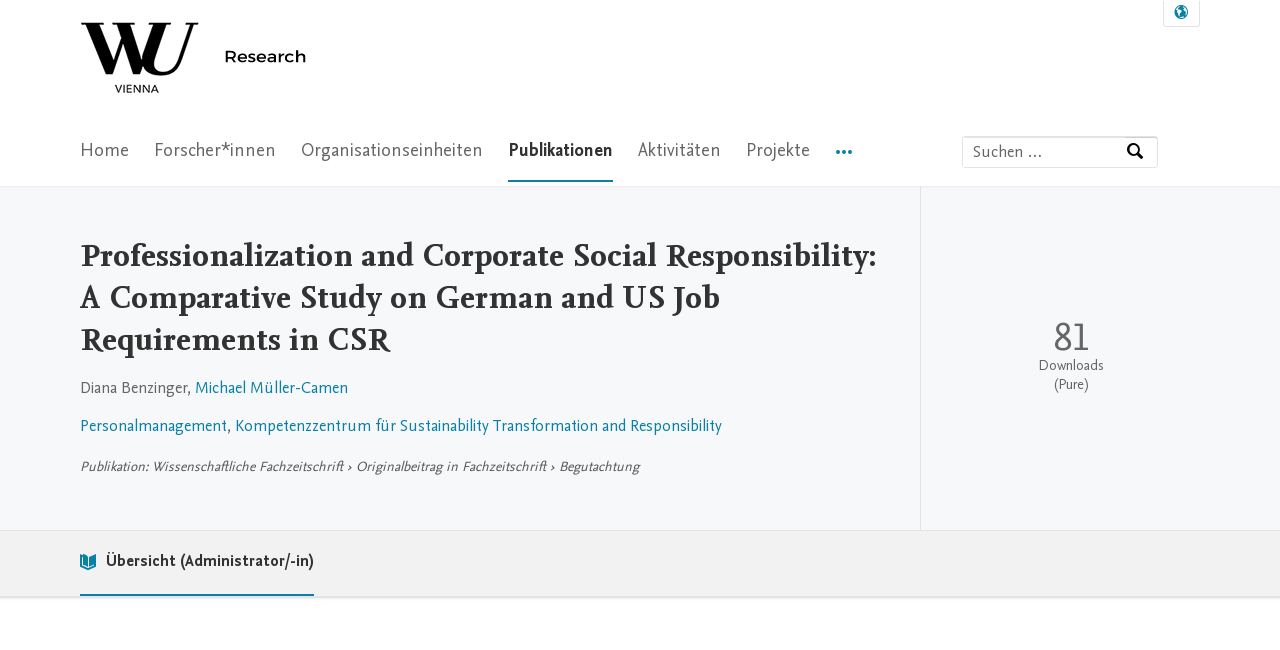Show the bounding box coordinates of the element that should be clicked to complete the task: "Switch to main navigation".

[0.062, 0.186, 0.719, 0.285]